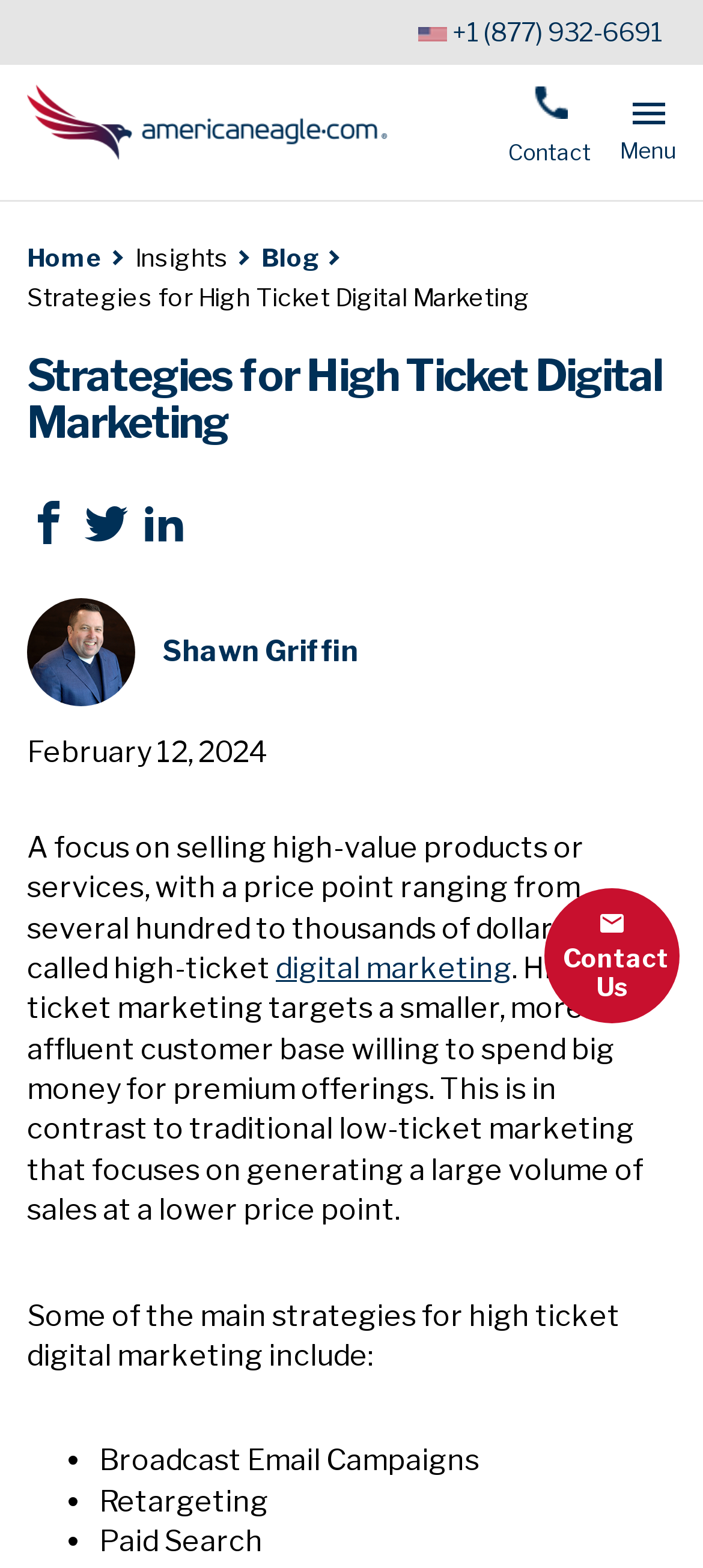Please specify the bounding box coordinates in the format (top-left x, top-left y, bottom-right x, bottom-right y), with values ranging from 0 to 1. Identify the bounding box for the UI component described as follows: Menu

[0.882, 0.066, 0.962, 0.106]